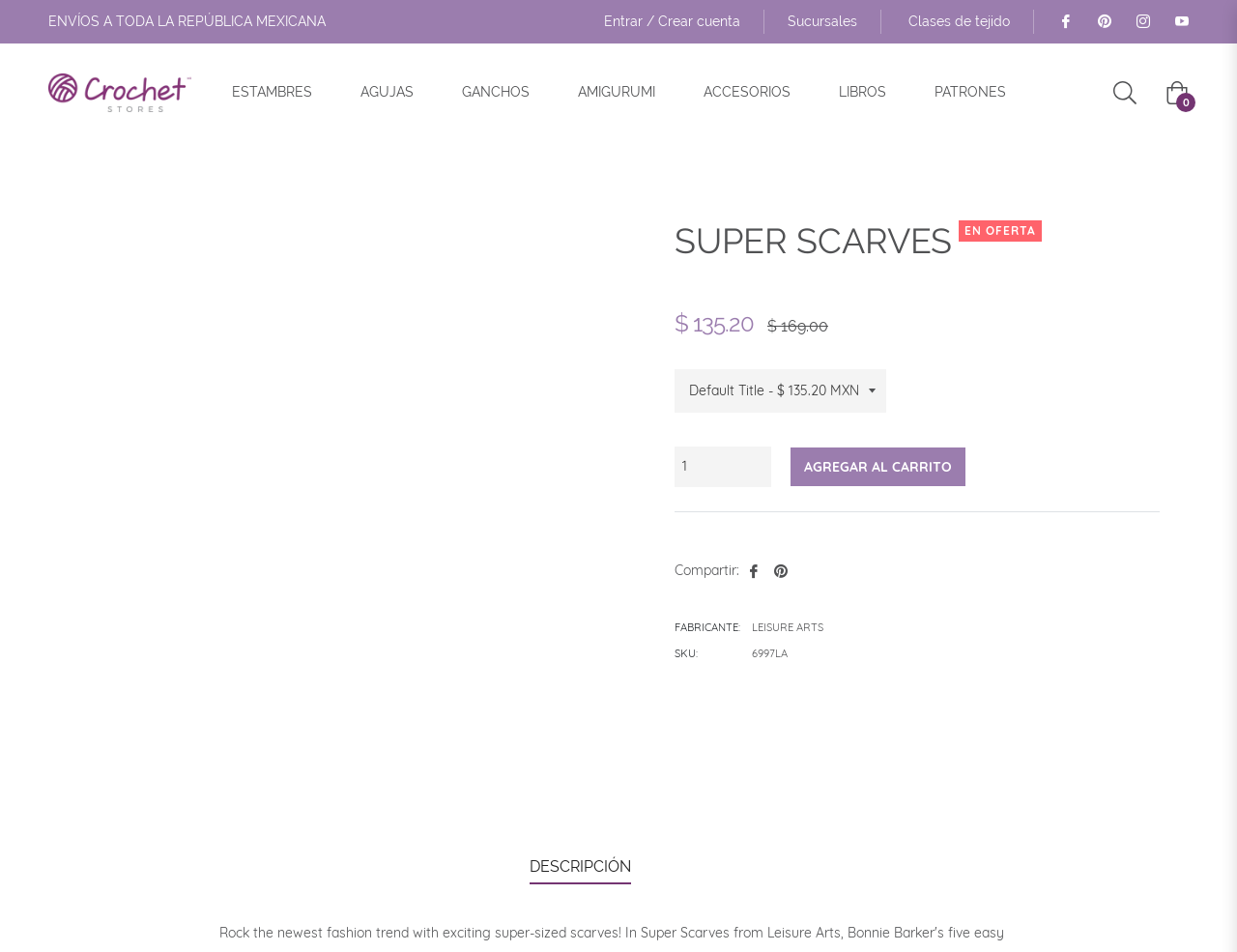Please locate the UI element described by "alt="SUPER SCARVES - Crochetstores6997LA9781464761805"" and provide its bounding box coordinates.

[0.062, 0.23, 0.492, 0.788]